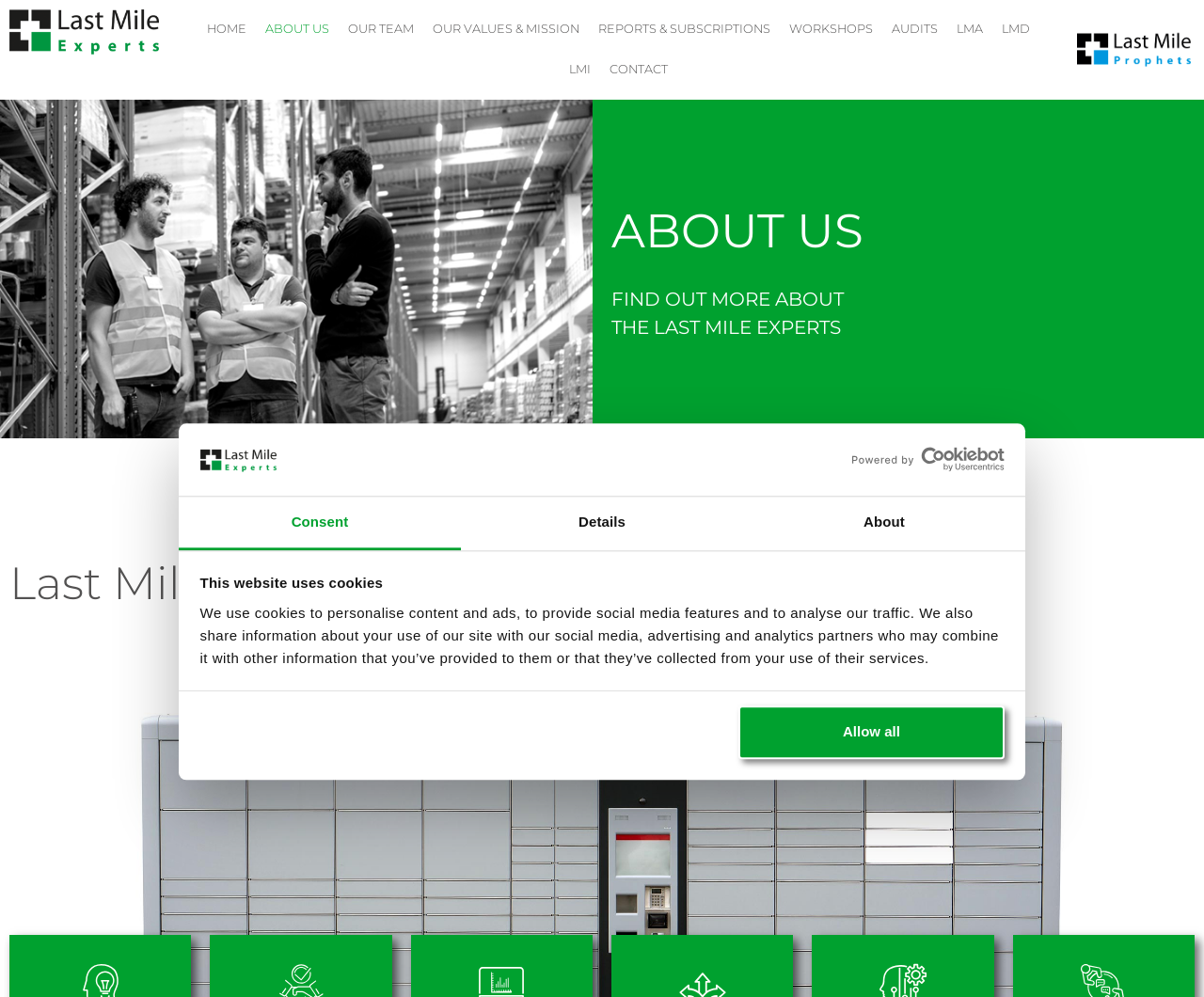Give a one-word or short-phrase answer to the following question: 
What is the purpose of the button 'Allow all'?

To allow cookies